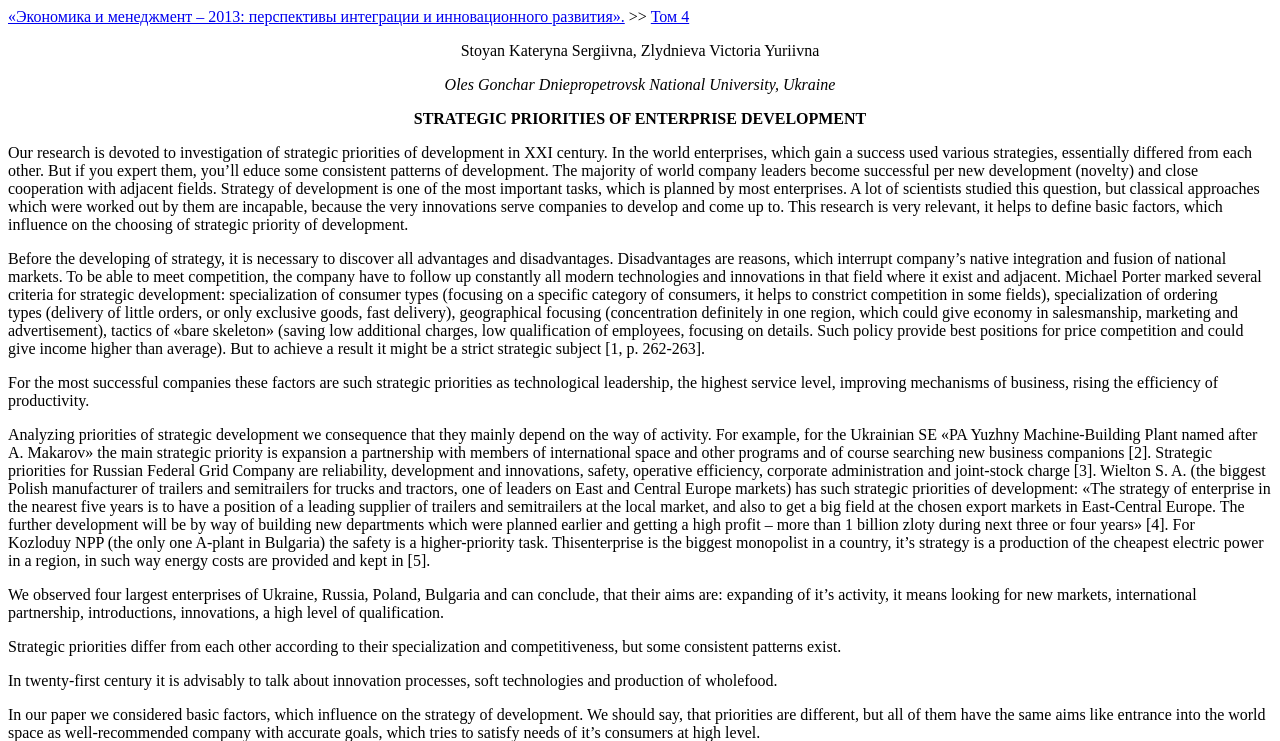Identify the coordinates of the bounding box for the element described below: "Southern California Edison (SCE)". Return the coordinates as four float numbers between 0 and 1: [left, top, right, bottom].

None